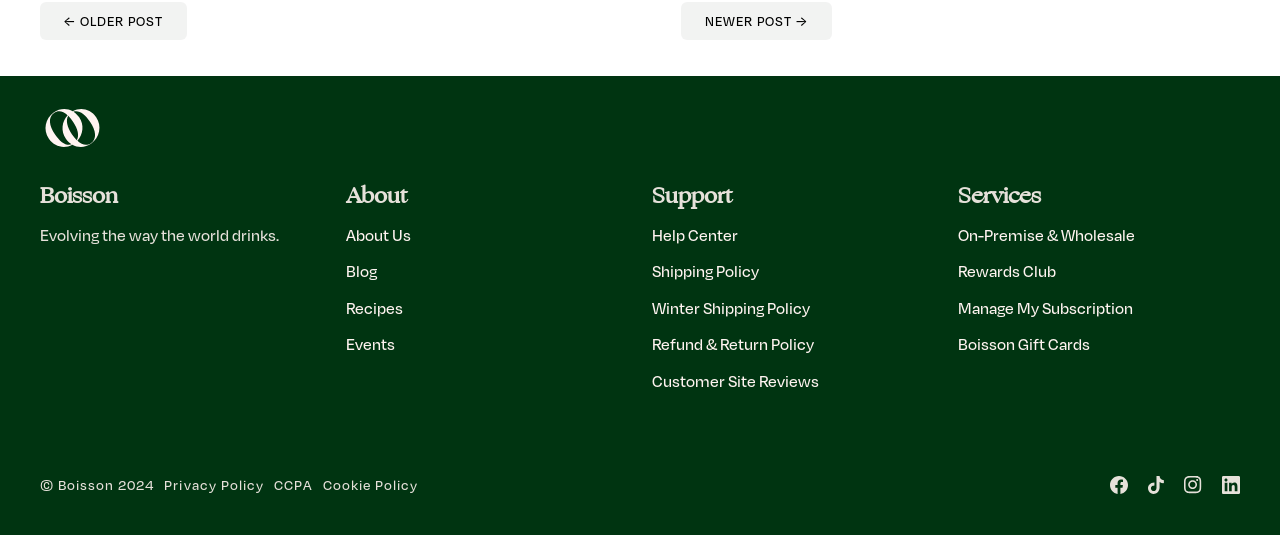Answer the following query with a single word or phrase:
What type of content can be found in the 'About' section?

About Us, Blog, Recipes, Events